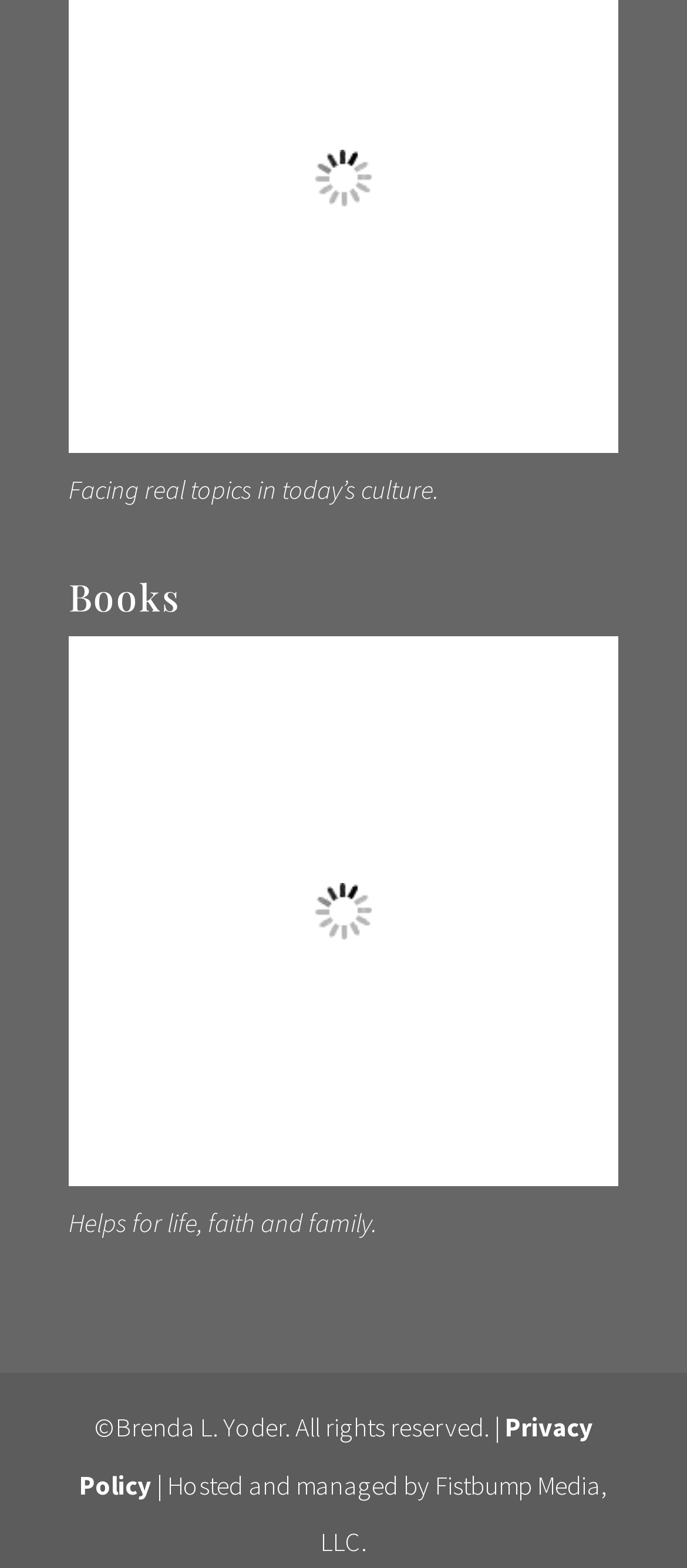Who is the owner of the webpage?
Carefully analyze the image and provide a detailed answer to the question.

I found a static text element with the text '©Brenda L. Yoder. All rights reserved.' which suggests that Brenda L. Yoder is the owner of the webpage.